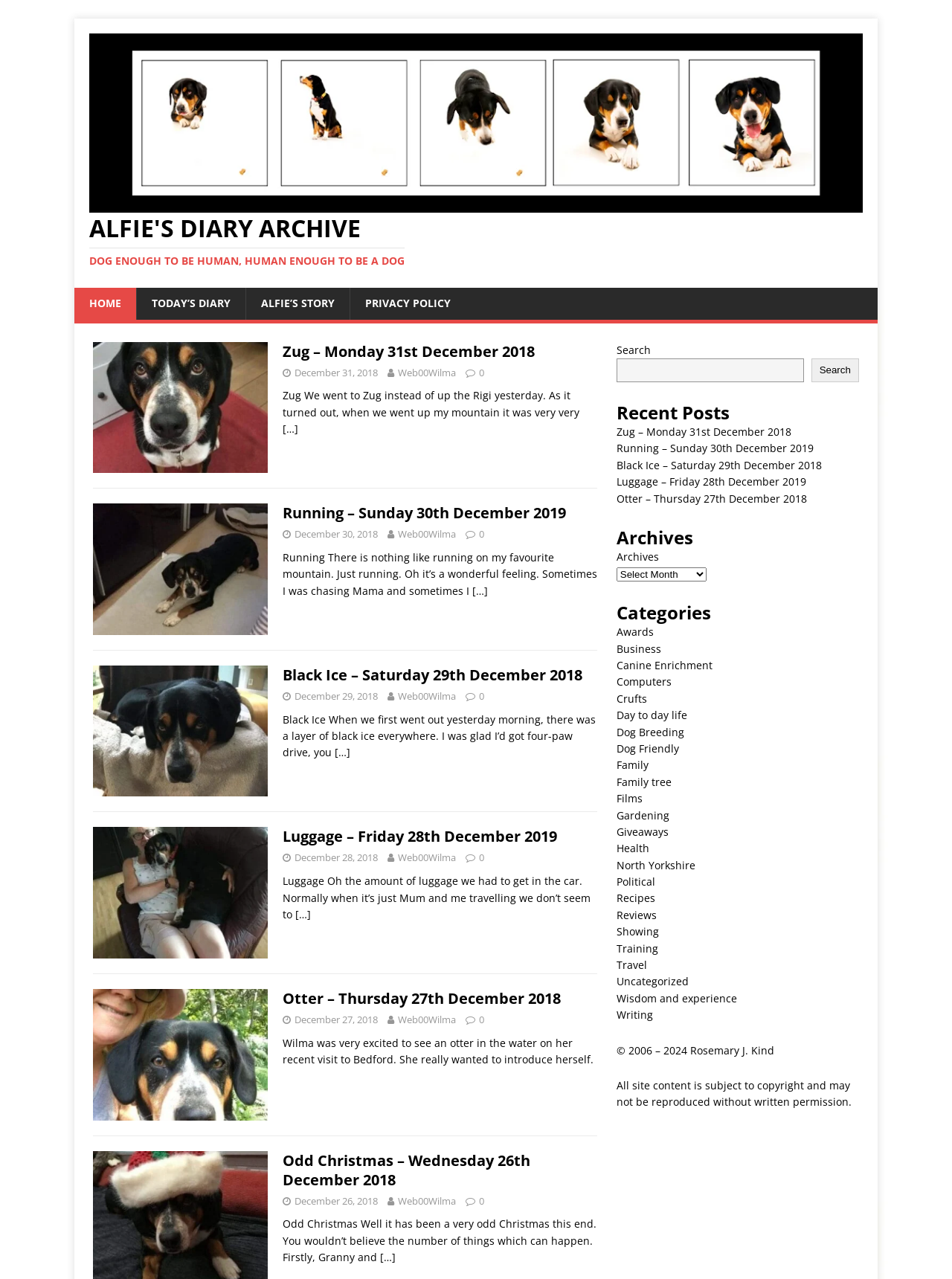Provide a brief response in the form of a single word or phrase:
What is the theme of the diary entries?

Alfie's daily life